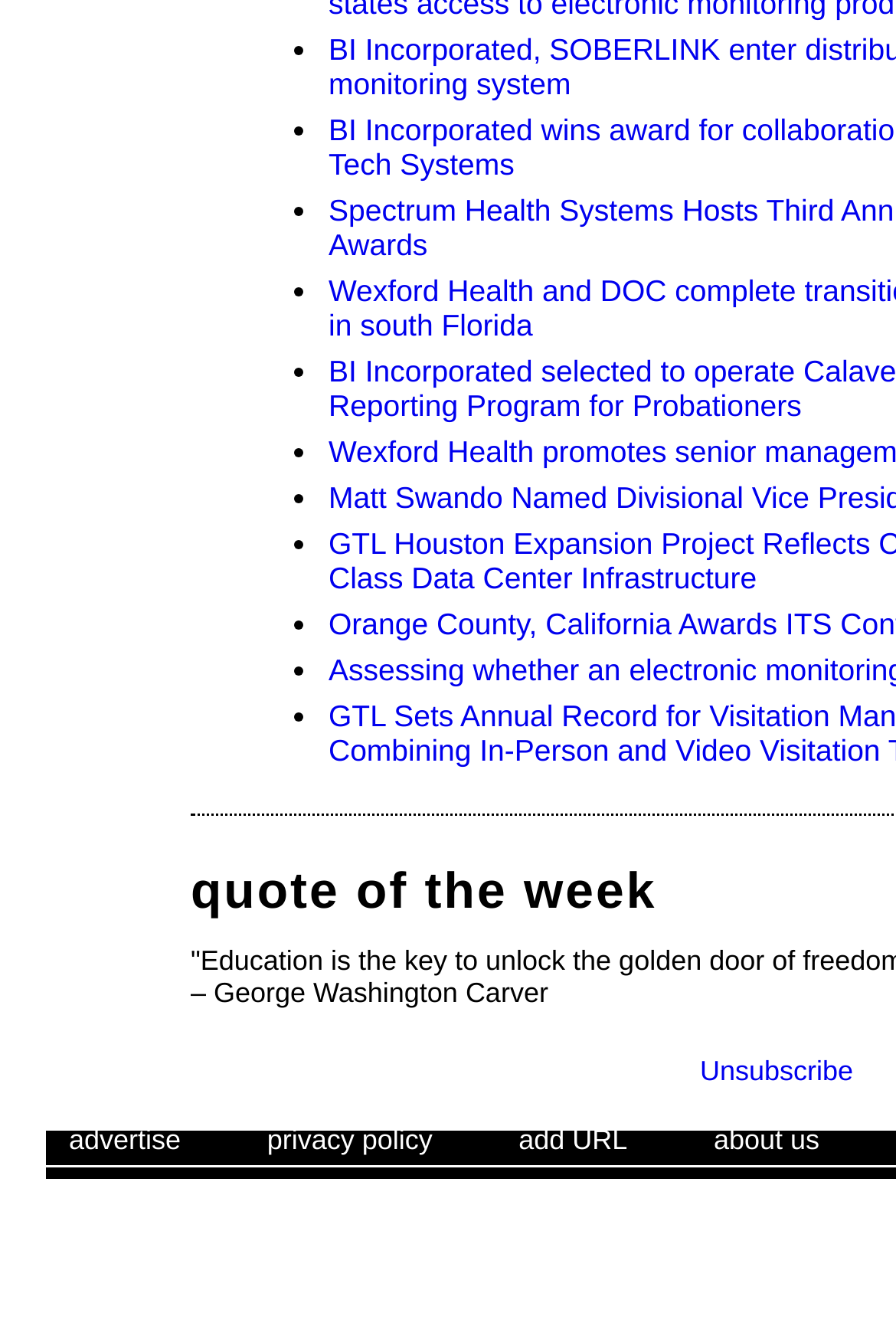What is the last link at the bottom of the page?
Based on the visual information, provide a detailed and comprehensive answer.

I looked at the links at the bottom of the page and found the last one, which is 'about us', located at coordinates [0.797, 0.847, 0.915, 0.872].